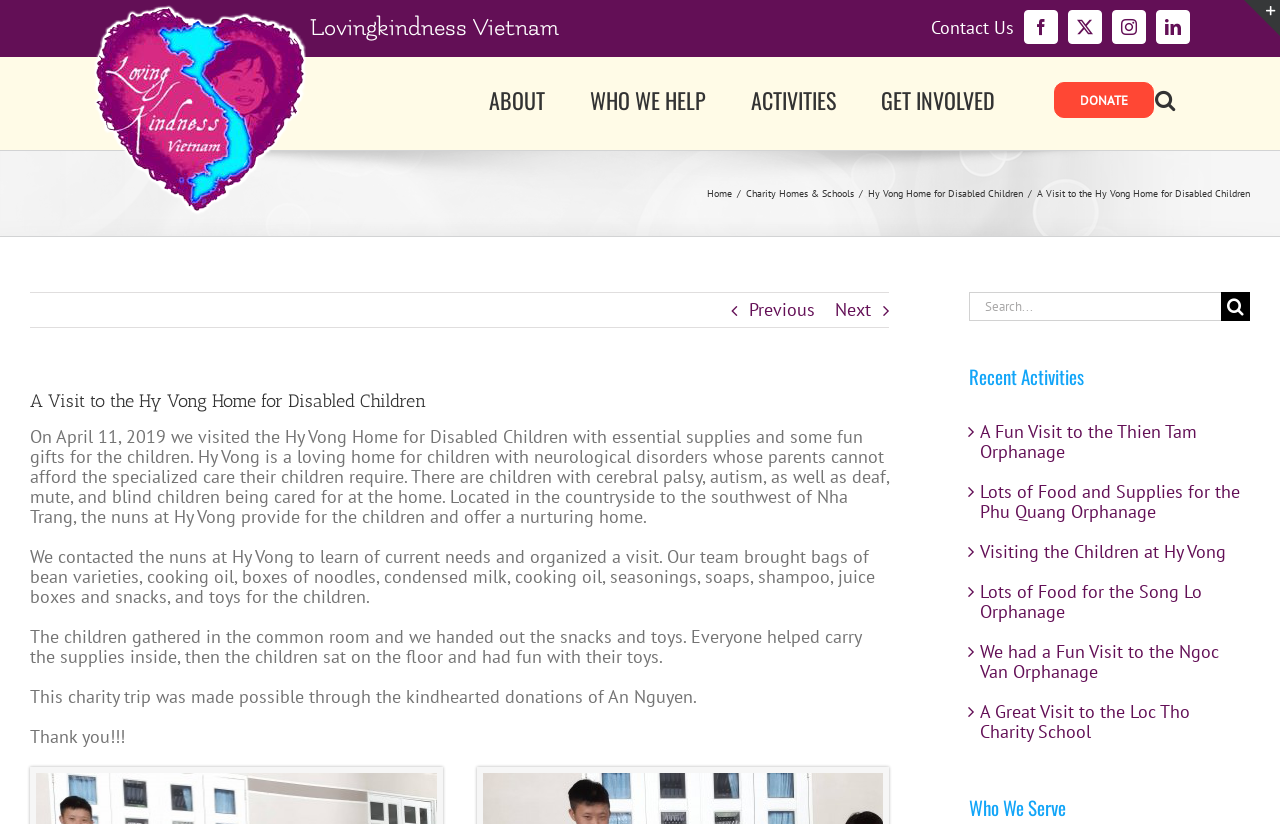Answer the question in one word or a short phrase:
What is the name of the home for disabled children?

Hy Vong Home